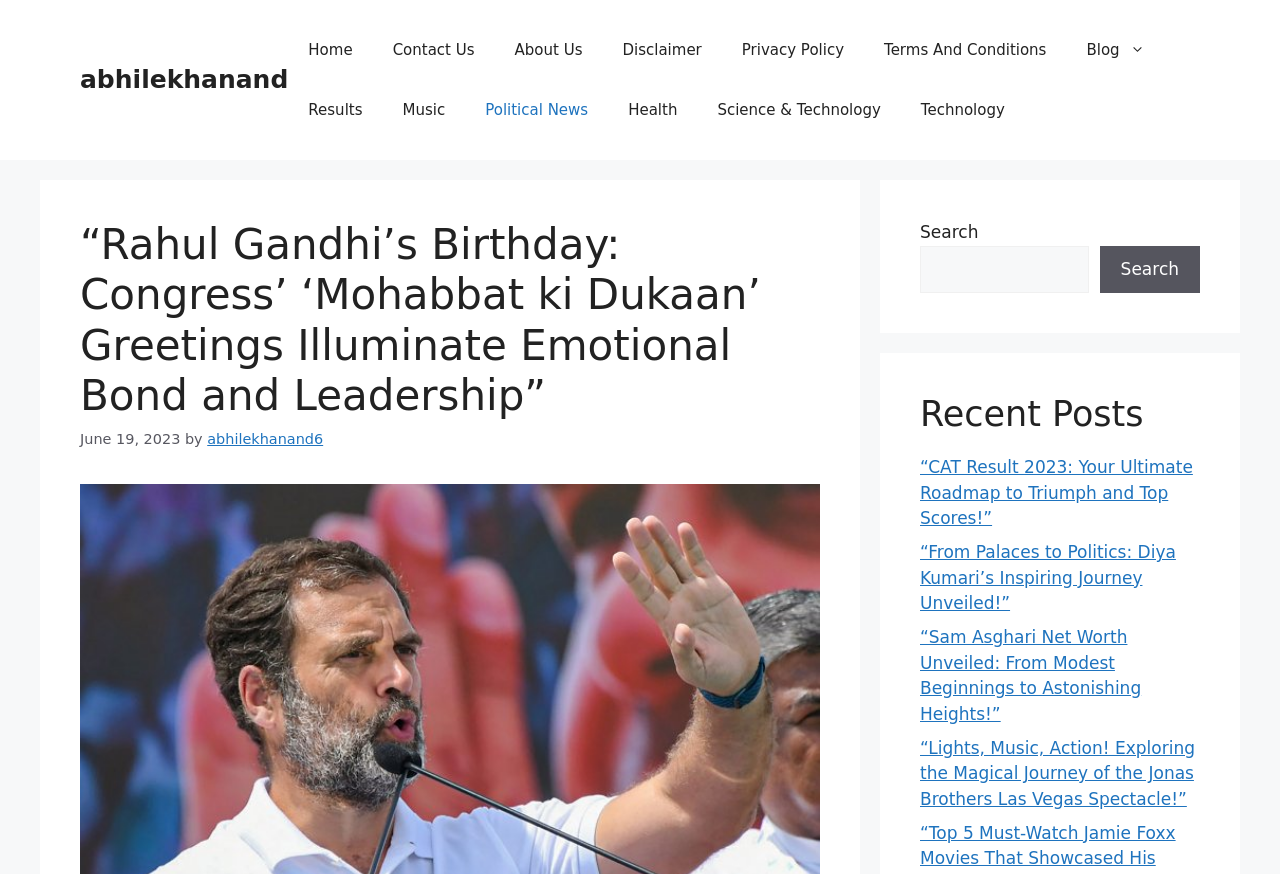Respond concisely with one word or phrase to the following query:
How many navigation links are there?

9